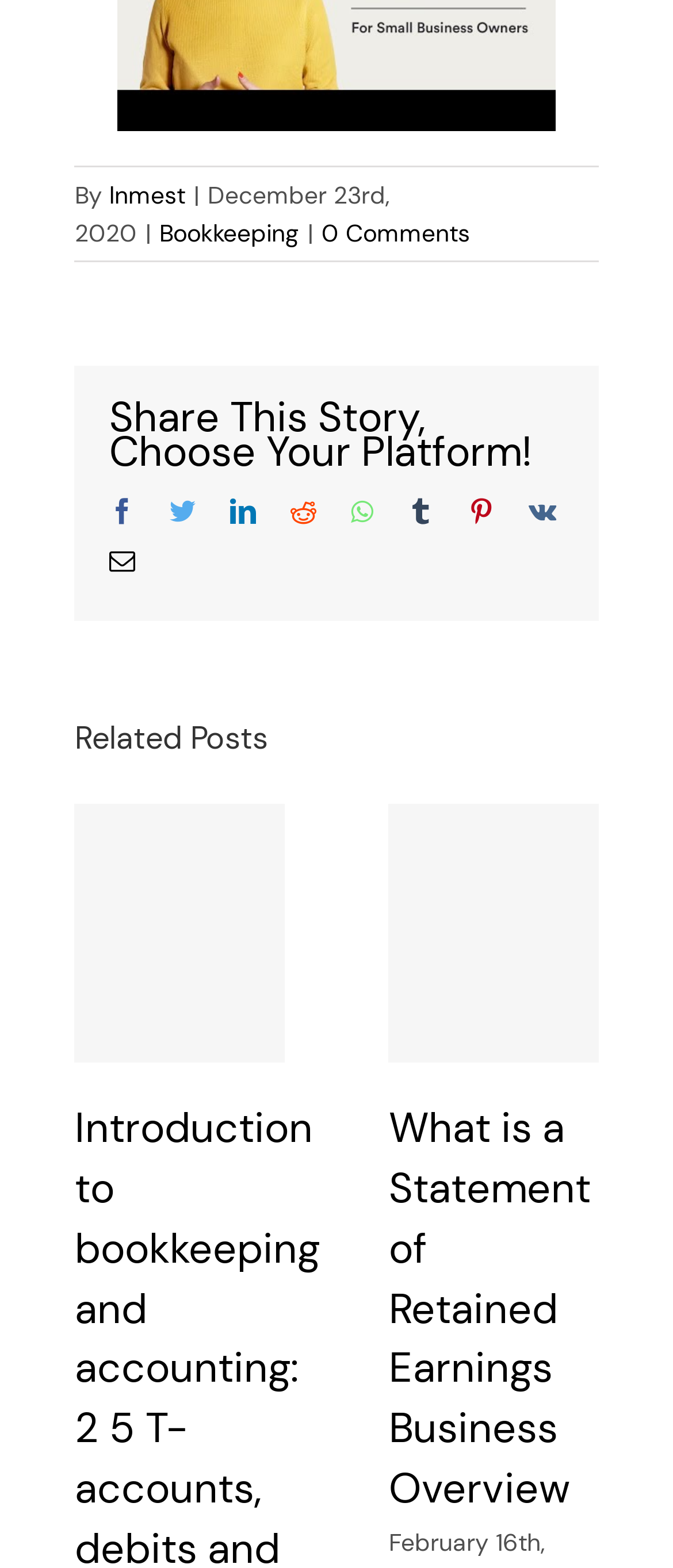Determine the bounding box coordinates for the area you should click to complete the following instruction: "Read related post about Introduction to bookkeeping and accounting".

[0.222, 0.576, 0.312, 0.615]